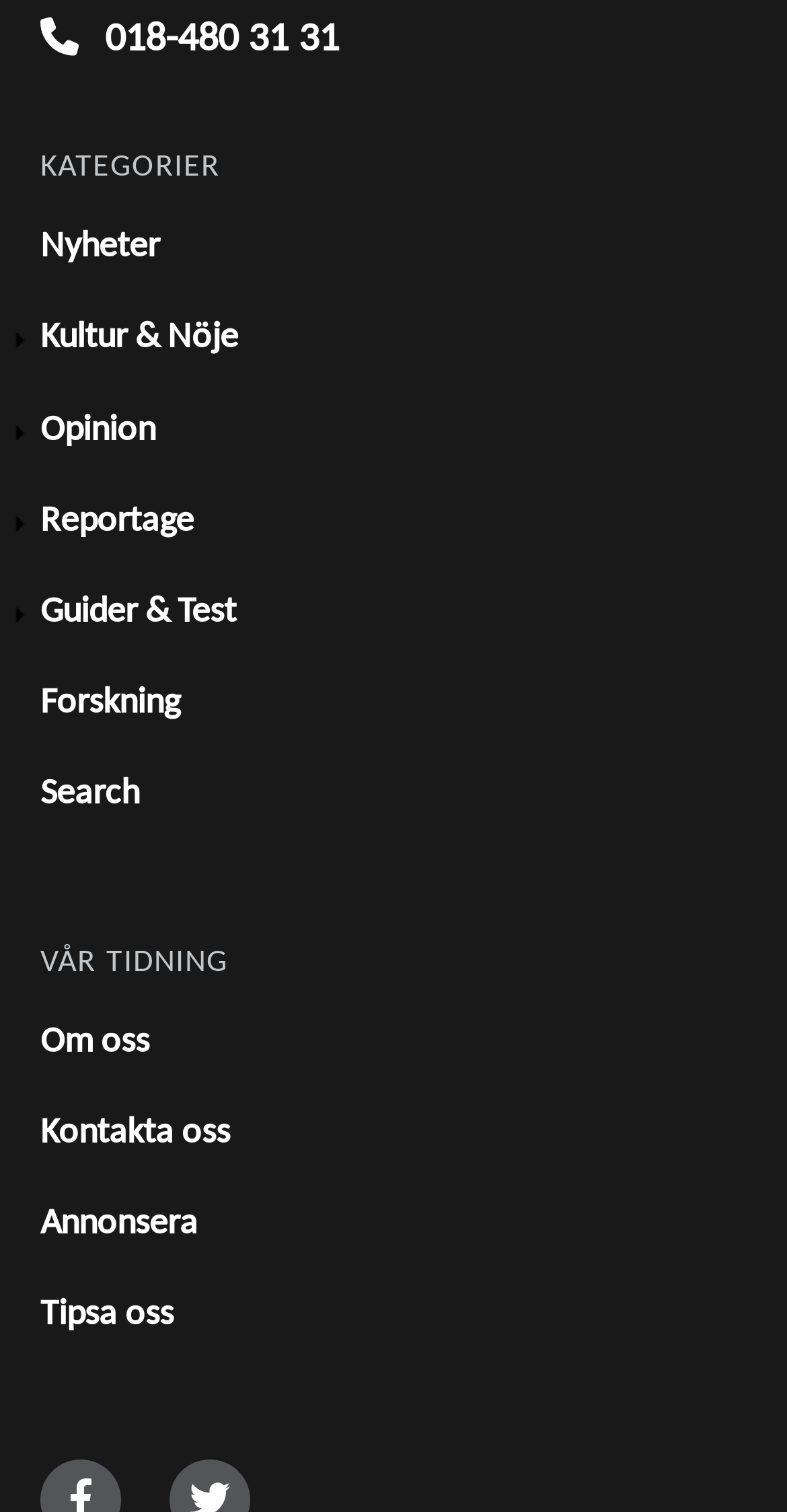Locate the bounding box coordinates of the element that should be clicked to execute the following instruction: "Read about Kultur & Nöje".

[0.051, 0.206, 0.303, 0.24]